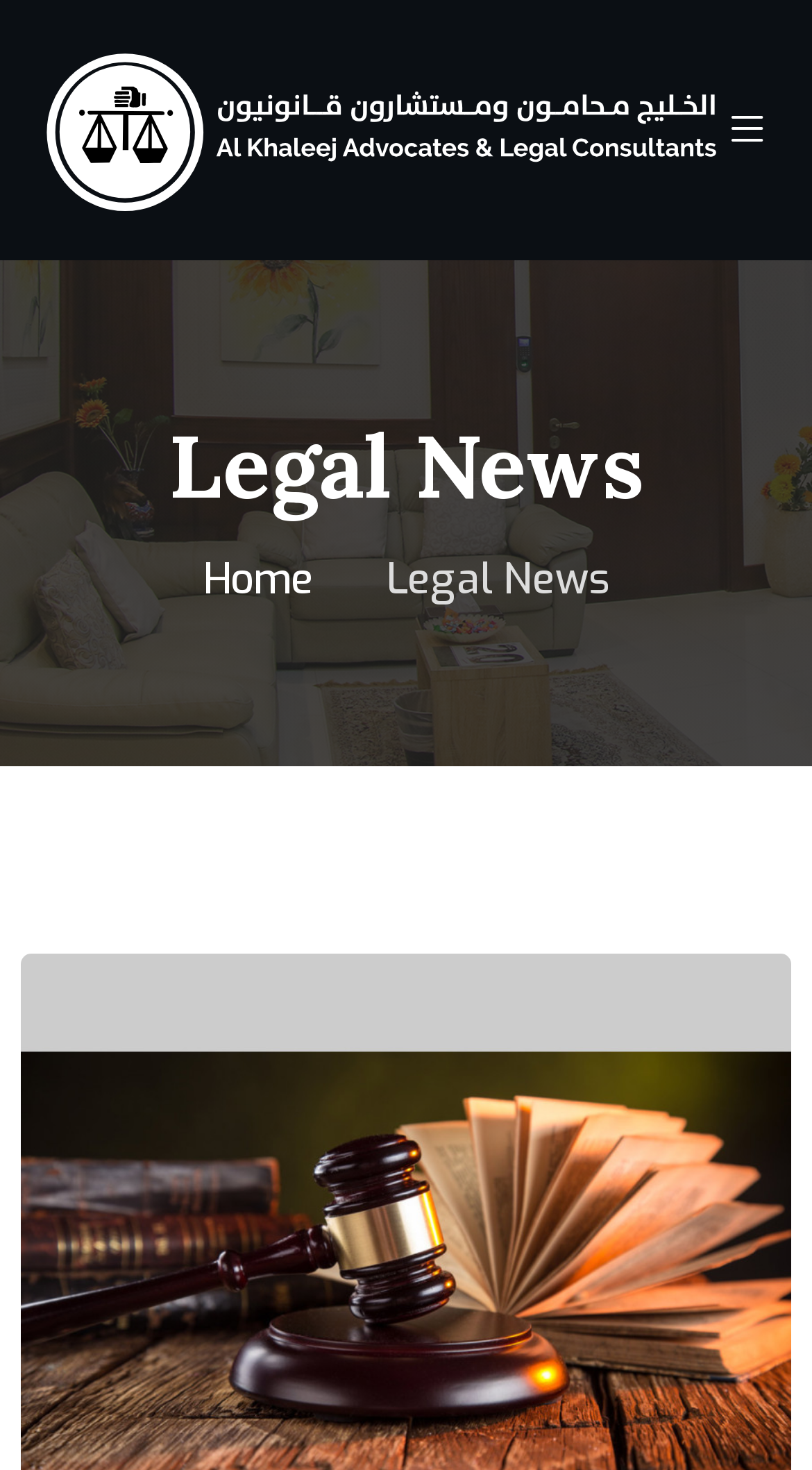Determine the bounding box coordinates of the UI element that matches the following description: "alt="blog"". The coordinates should be four float numbers between 0 and 1 in the format [left, top, right, bottom].

[0.026, 0.854, 0.974, 0.878]